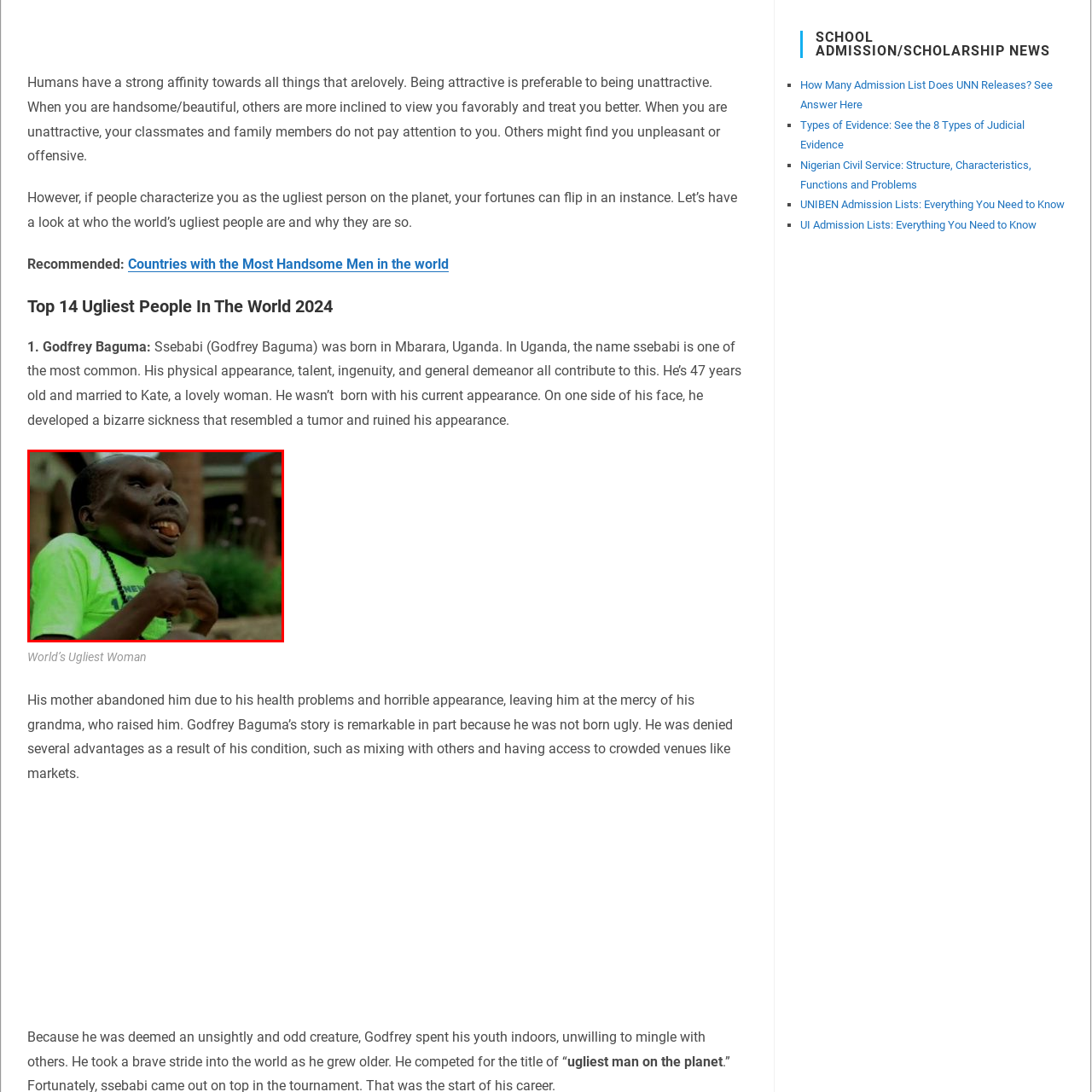Describe in detail the image that is highlighted by the red bounding box.

The image features Godfrey Baguma, often referred to as the "World’s Ugliest Man." He is depicted wearing a bright green shirt and a beaded necklace, presenting a unique expression that reflects his distinct appearance. Godfrey was born in Mbarara, Uganda, and has faced significant challenges due to a rare condition that altered his facial features. Despite his struggles, including being abandoned by his mother and dealt with social stigmas, he has become a notable figure due to his resilience and journey. His story not only highlights personal challenges but also broader themes related to beauty standards and societal perceptions.